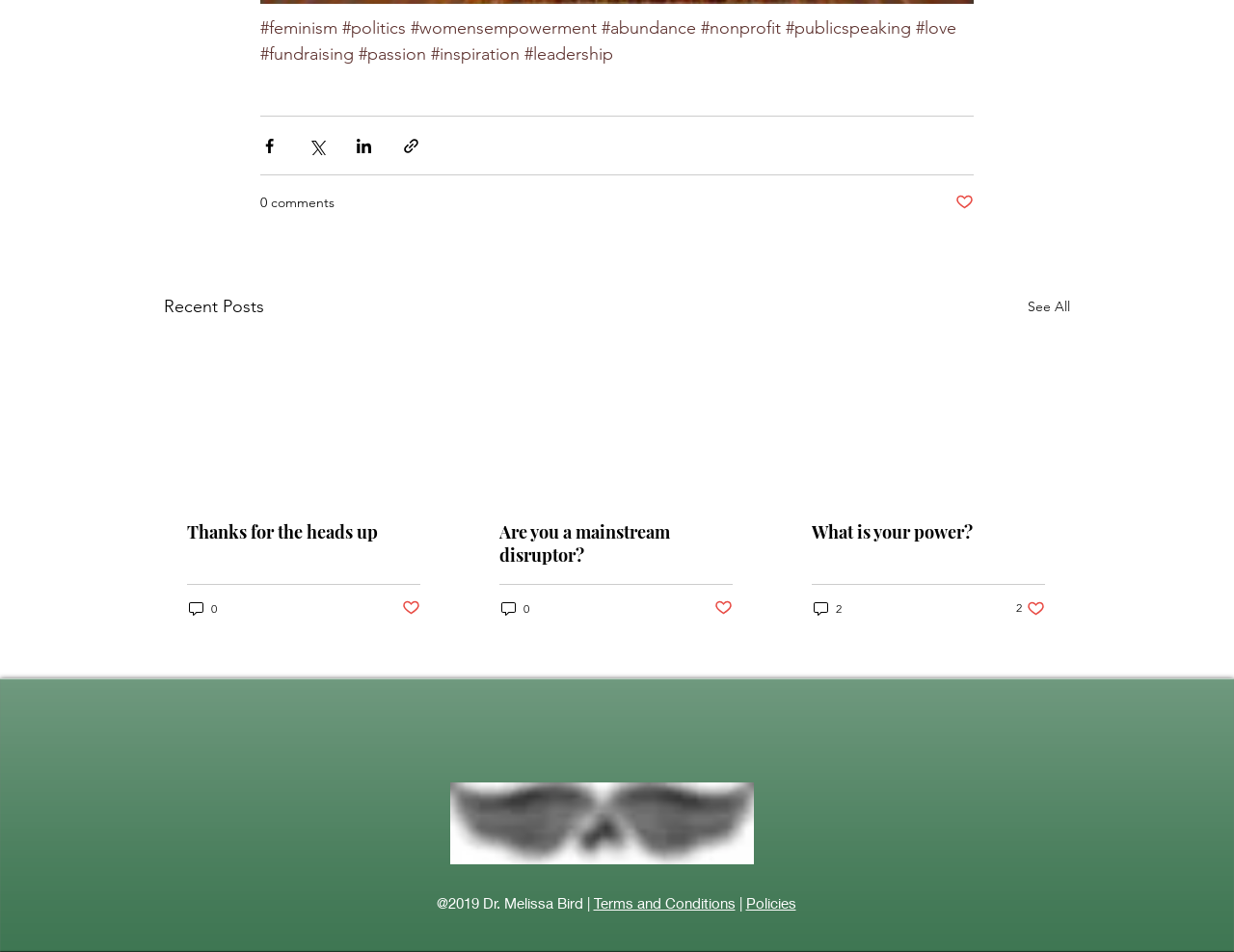Respond to the question below with a single word or phrase:
What is the main topic of this webpage?

Feminism and empowerment